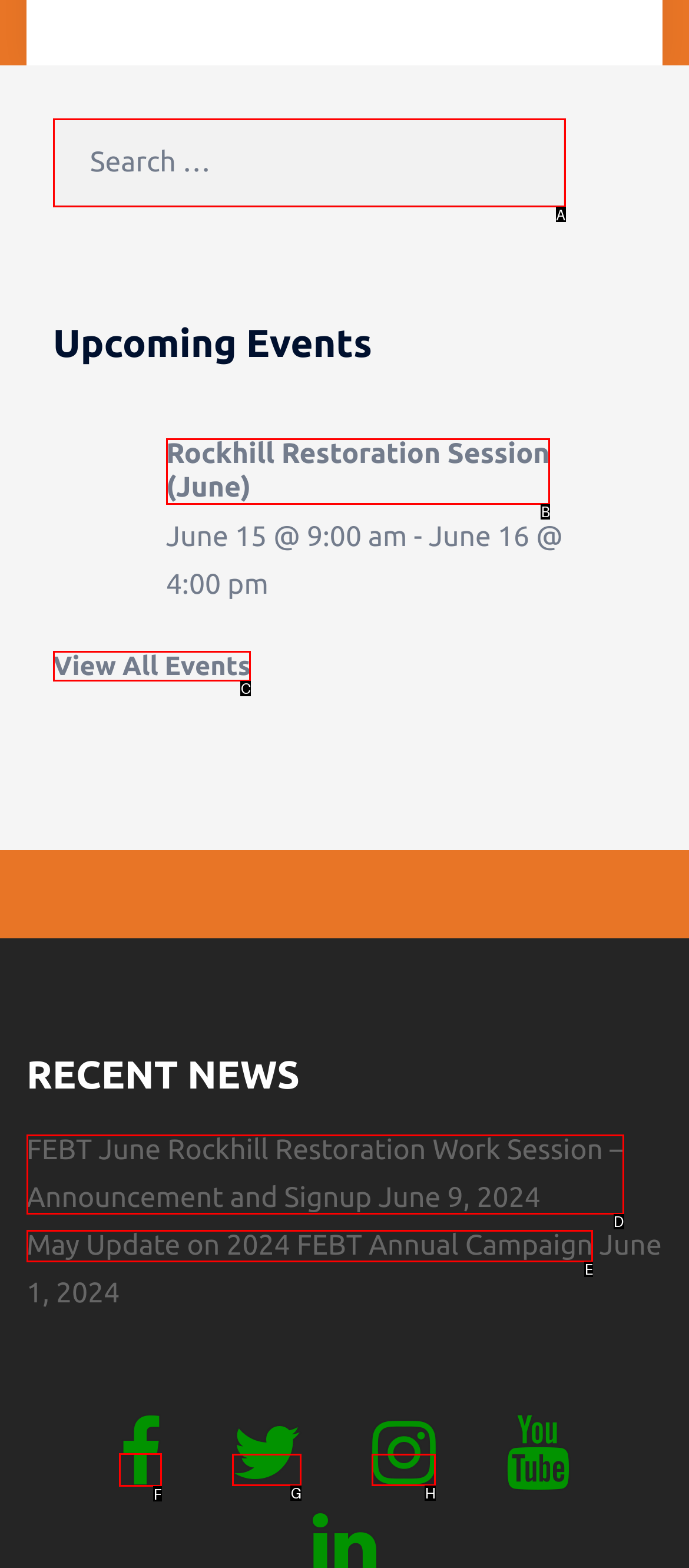Tell me which element should be clicked to achieve the following objective: Visit Facebook page
Reply with the letter of the correct option from the displayed choices.

F